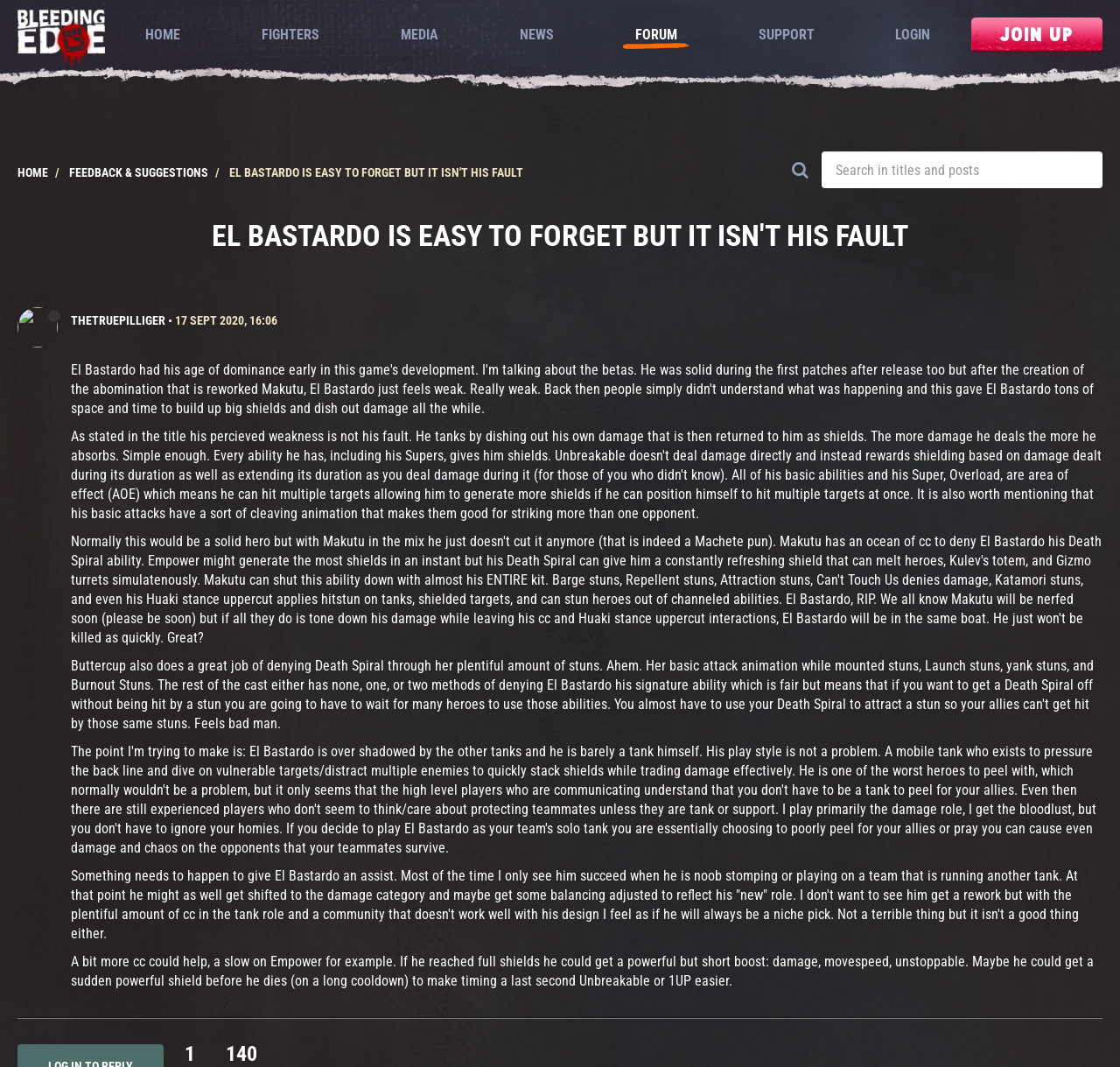What is the role of El Bastardo in the game?
Provide a well-explained and detailed answer to the question.

The text on the webpage mentions El Bastardo being a tank and needing an assist, and also talks about the tank role having a lot of CC, which suggests that El Bastardo is a tank character in the game.